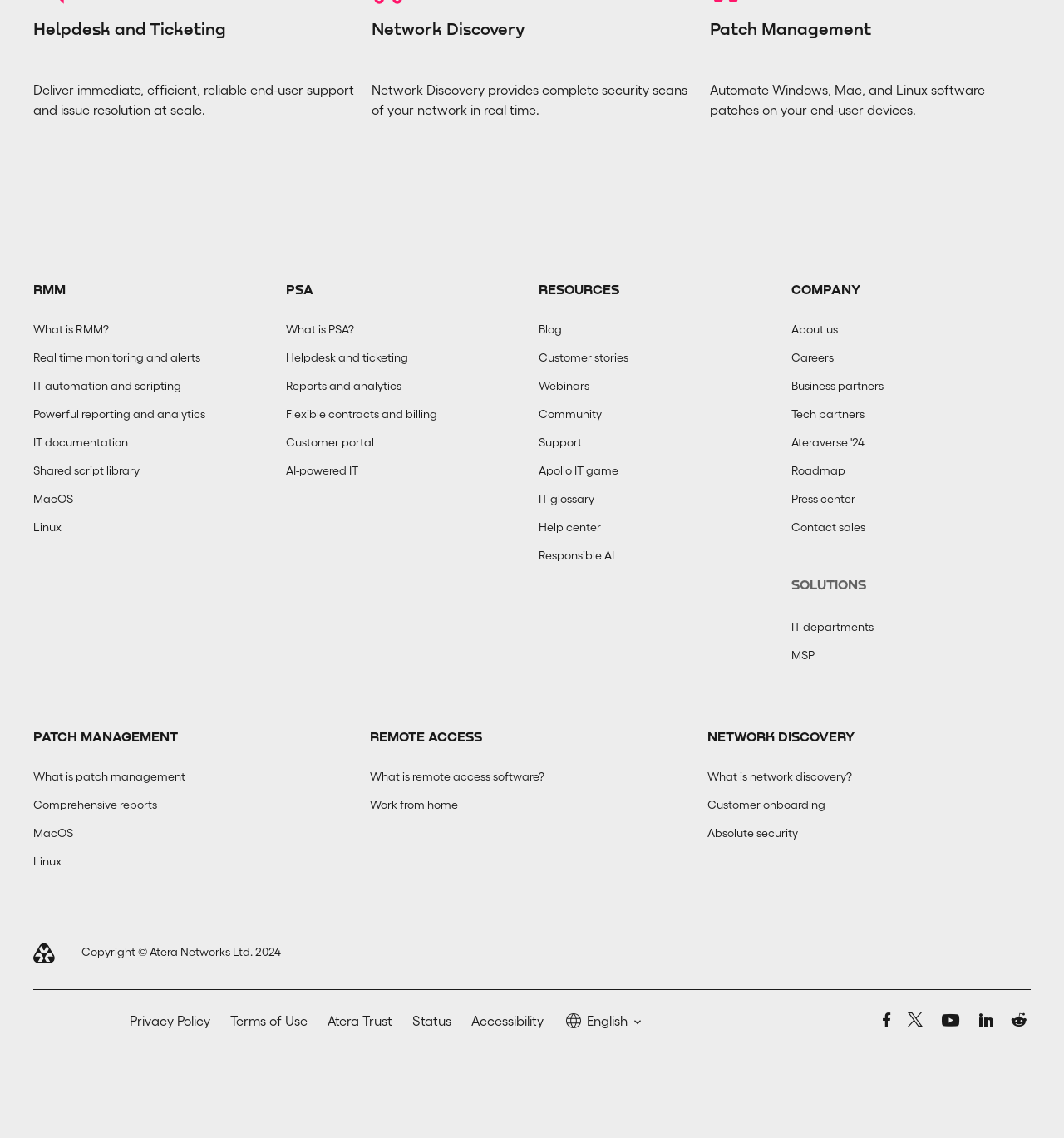Determine the bounding box coordinates for the clickable element required to fulfill the instruction: "Read 'Blog' articles". Provide the coordinates as four float numbers between 0 and 1, i.e., [left, top, right, bottom].

[0.506, 0.284, 0.528, 0.295]